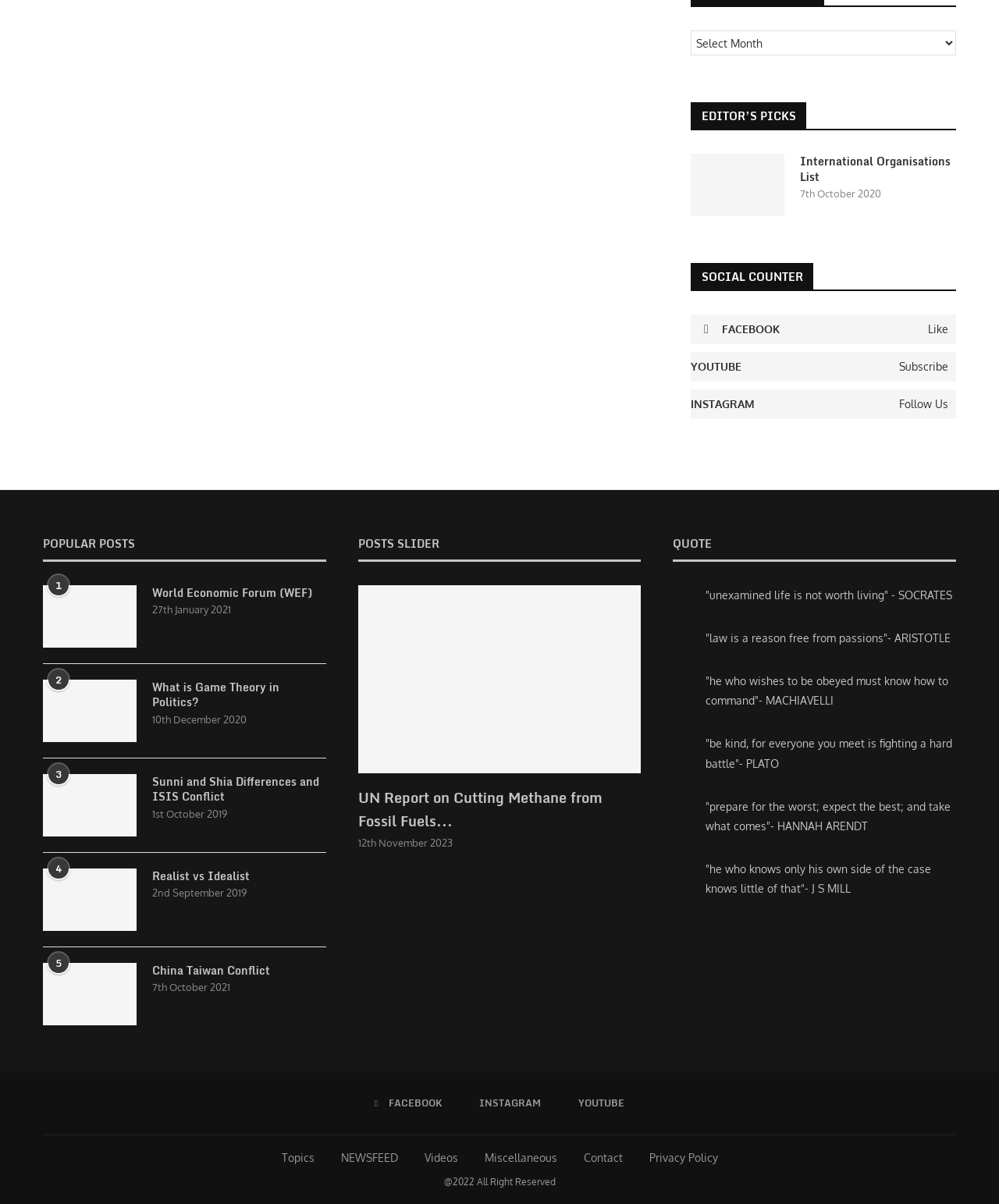Find the bounding box coordinates of the clickable area that will achieve the following instruction: "Learn more about the Generalate".

None